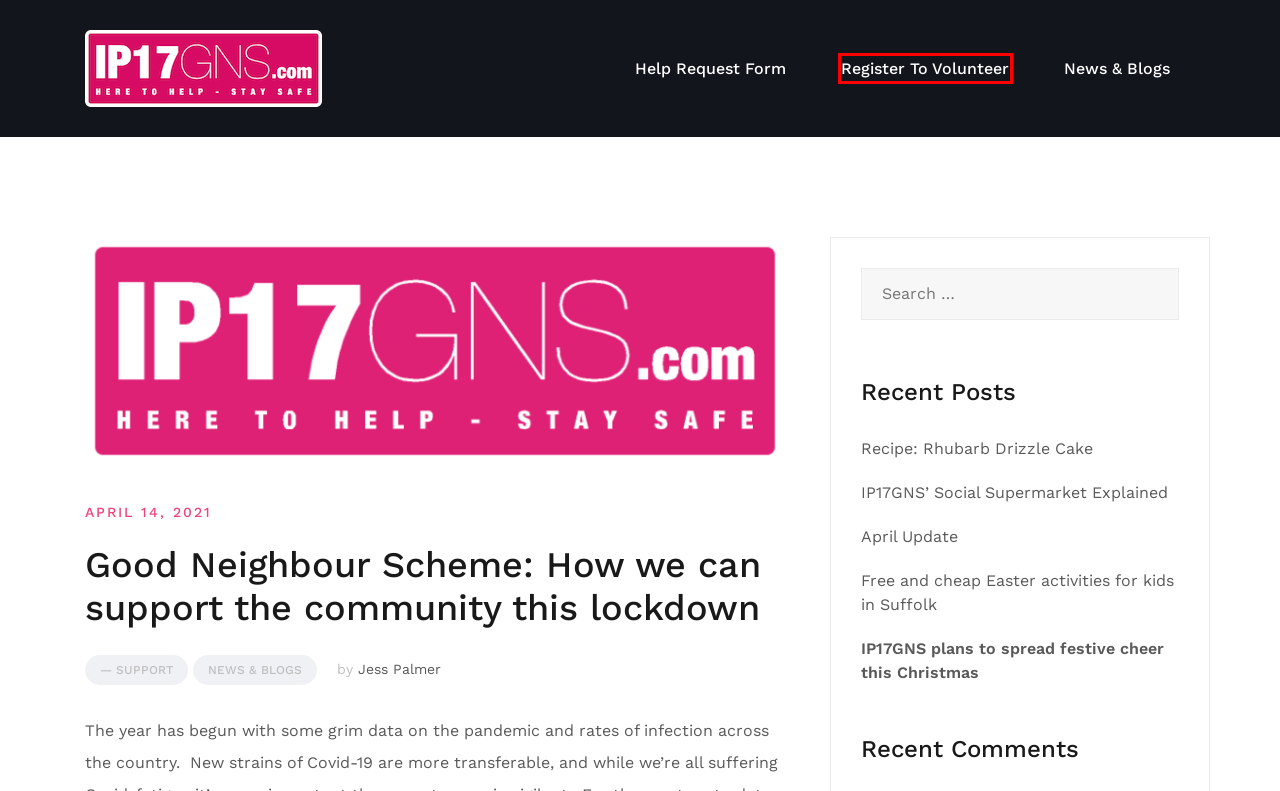You have a screenshot of a webpage with a red bounding box around an element. Identify the webpage description that best fits the new page that appears after clicking the selected element in the red bounding box. Here are the candidates:
A. April Update – About Us – IP17 Good Neighbour Scheme
B. Recipe: Rhubarb Drizzle Cake – About Us – IP17 Good Neighbour Scheme
C. News & Blogs – About Us – IP17 Good Neighbour Scheme
D. Free and cheap Easter activities for kids in Suffolk – About Us – IP17 Good Neighbour Scheme
E. Register To Volunteer – About Us – IP17 Good Neighbour Scheme
F. Jess Palmer – About Us – IP17 Good Neighbour Scheme
G. Help Request Form – About Us – IP17 Good Neighbour Scheme
H. IP17GNS plans to spread festive cheer this Christmas – About Us – IP17 Good Neighbour Scheme

E